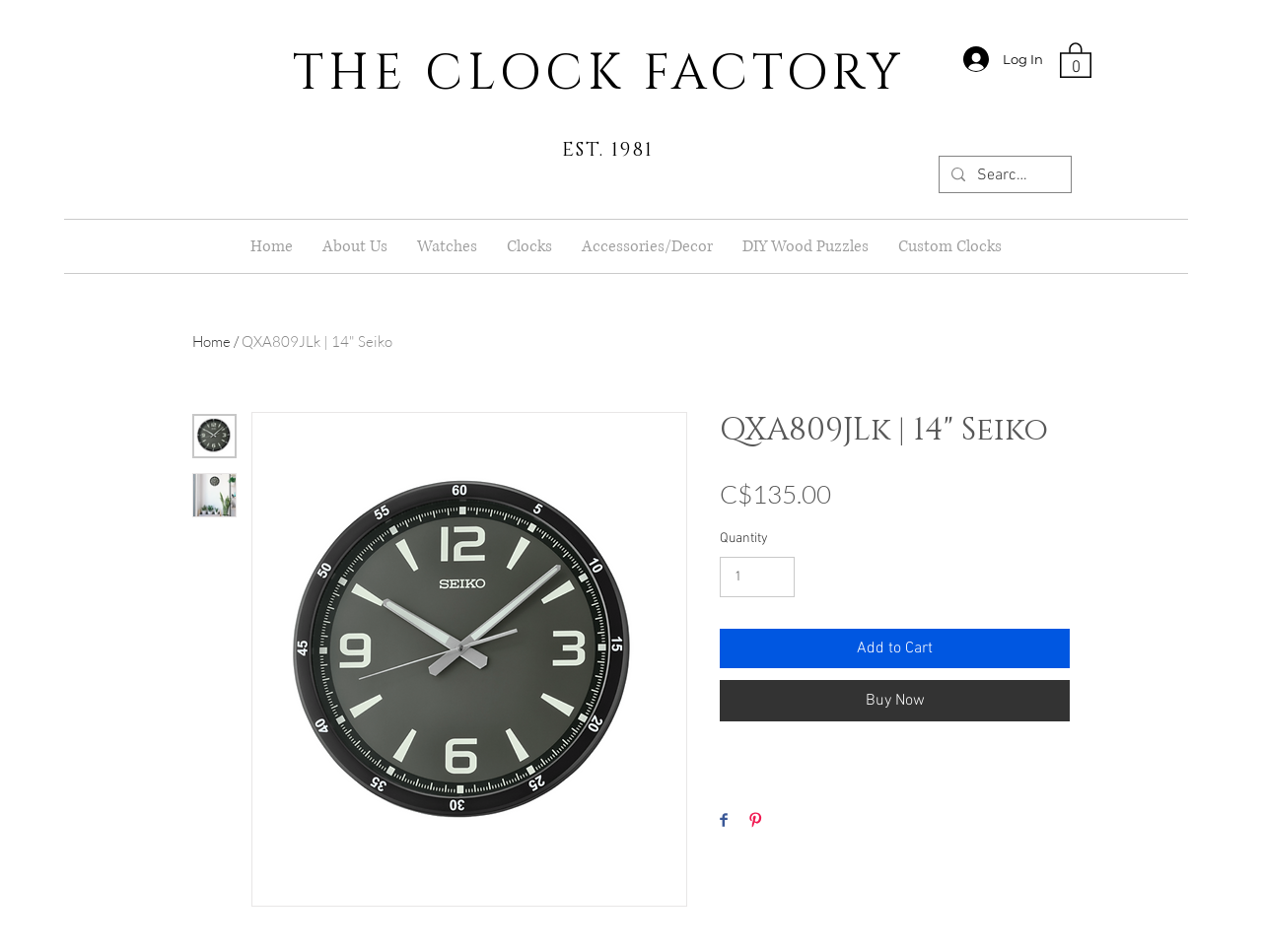Please indicate the bounding box coordinates of the element's region to be clicked to achieve the instruction: "Buy the 14" Seiko clock". Provide the coordinates as four float numbers between 0 and 1, i.e., [left, top, right, bottom].

[0.57, 0.714, 0.848, 0.758]